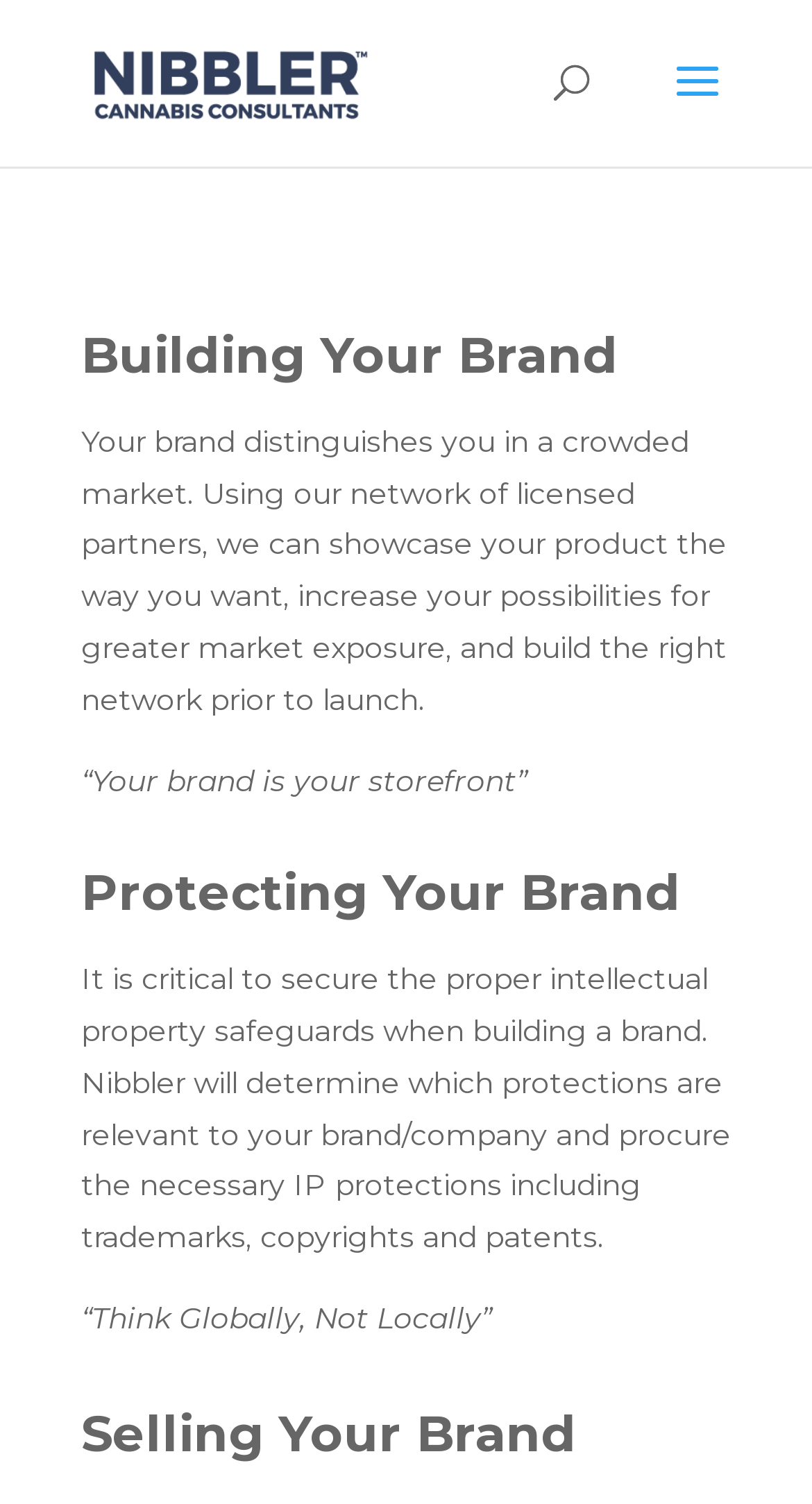Provide a brief response to the question using a single word or phrase: 
What is the significance of the quote 'Your brand is your storefront'?

Brand is a storefront